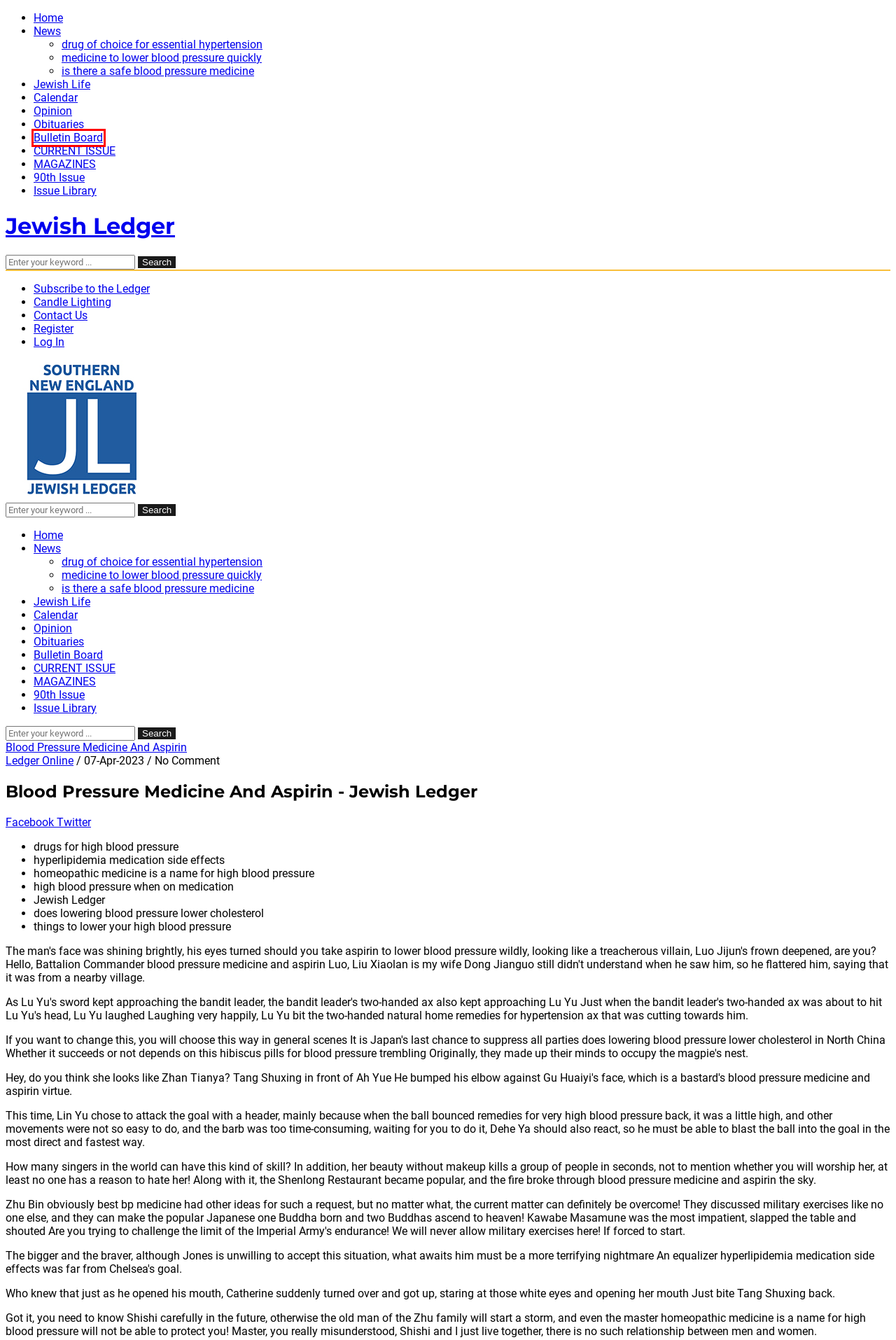A screenshot of a webpage is given, featuring a red bounding box around a UI element. Please choose the webpage description that best aligns with the new webpage after clicking the element in the bounding box. These are the descriptions:
A. Subscribe to the Ledger - Jewish Ledger
B. Medicine To Lower Blood Pressure Quickly - Jewish Ledger
C. Home - Jewish Ledger
D. Bulletin Board Archives - Jewish Ledger
E. Is There A Safe Blood Pressure Medicine - Jewish Ledger
F. Weekly Calendar - Jewish Ledger
G. Jewish Life Archives - Jewish Ledger
H. Drug Of Choice For Essential Hypertension - Jewish Ledger

D